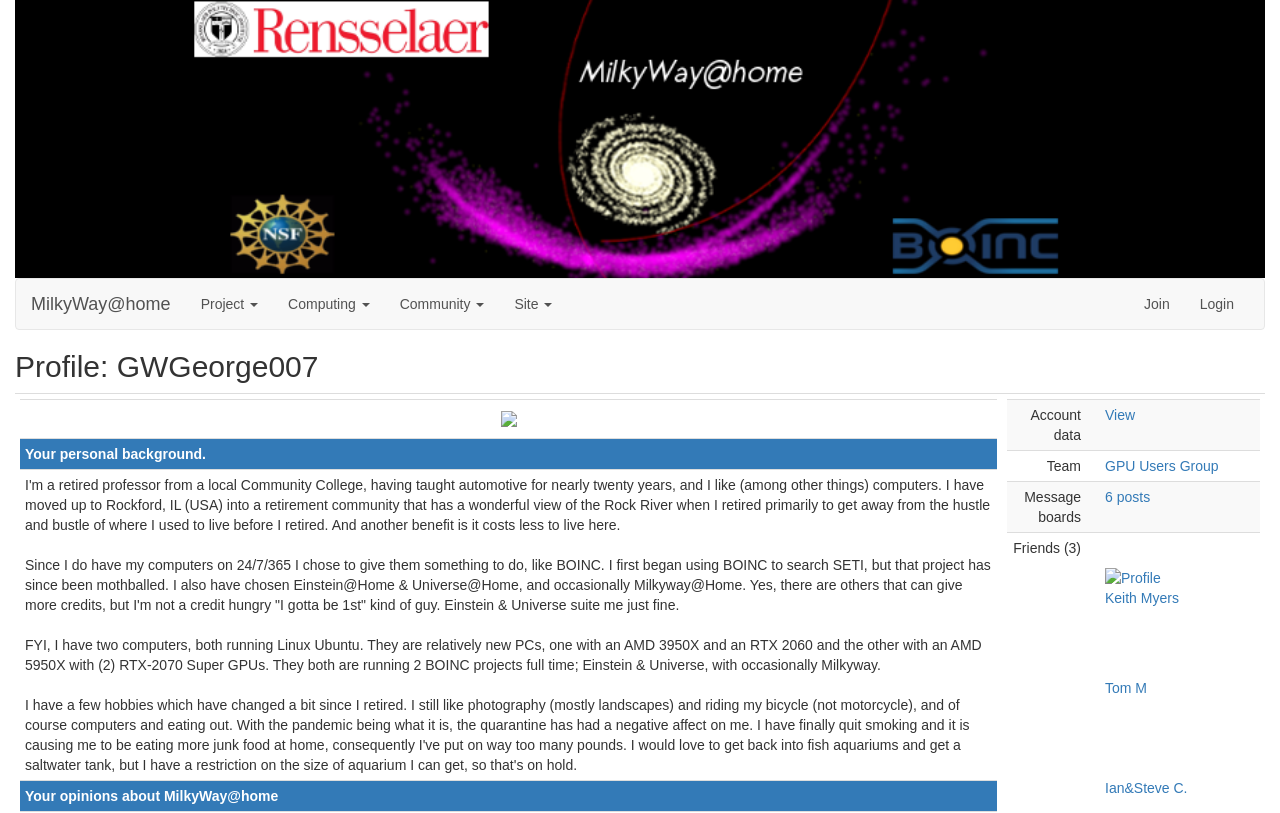Please find the bounding box coordinates of the element's region to be clicked to carry out this instruction: "Click on the MilkyWay@home link".

[0.012, 0.343, 0.145, 0.404]